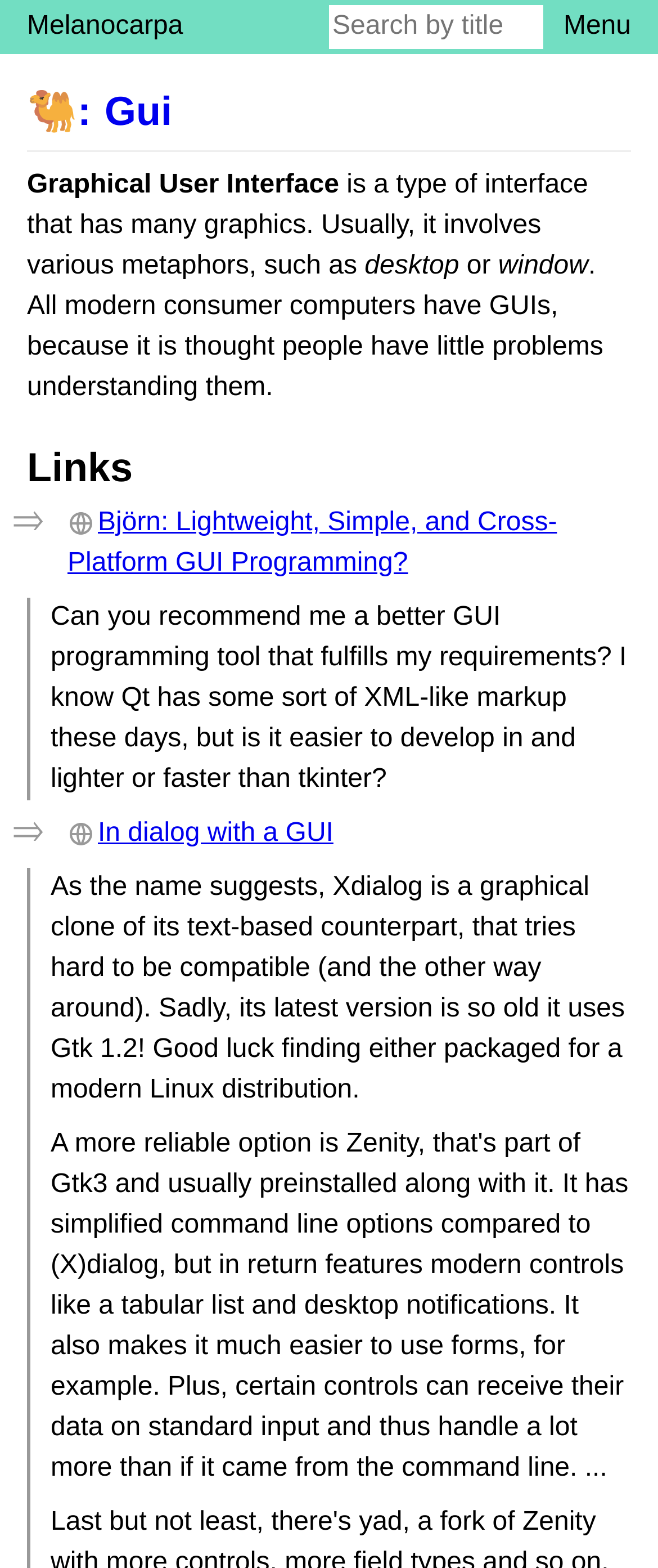What is the author looking for?
Please answer the question with a detailed response using the information from the screenshot.

The author is looking for a better GUI programming tool that fulfills their requirements, mentioning that they know Qt has some sort of XML-like markup, but wondering if it is easier to develop in and lighter or faster than tkinter.